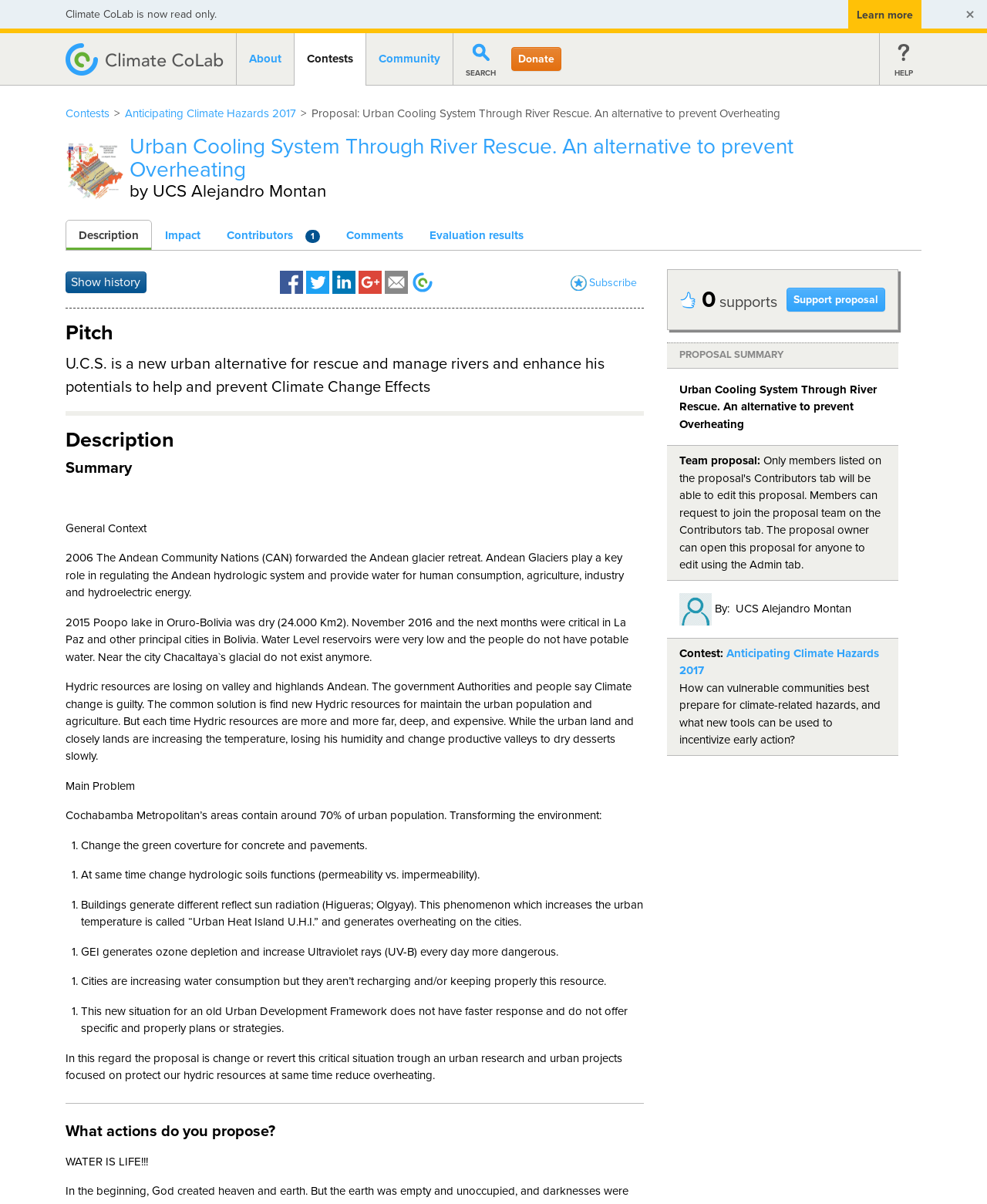Please indicate the bounding box coordinates of the element's region to be clicked to achieve the instruction: "View proposal description". Provide the coordinates as four float numbers between 0 and 1, i.e., [left, top, right, bottom].

[0.066, 0.182, 0.154, 0.208]